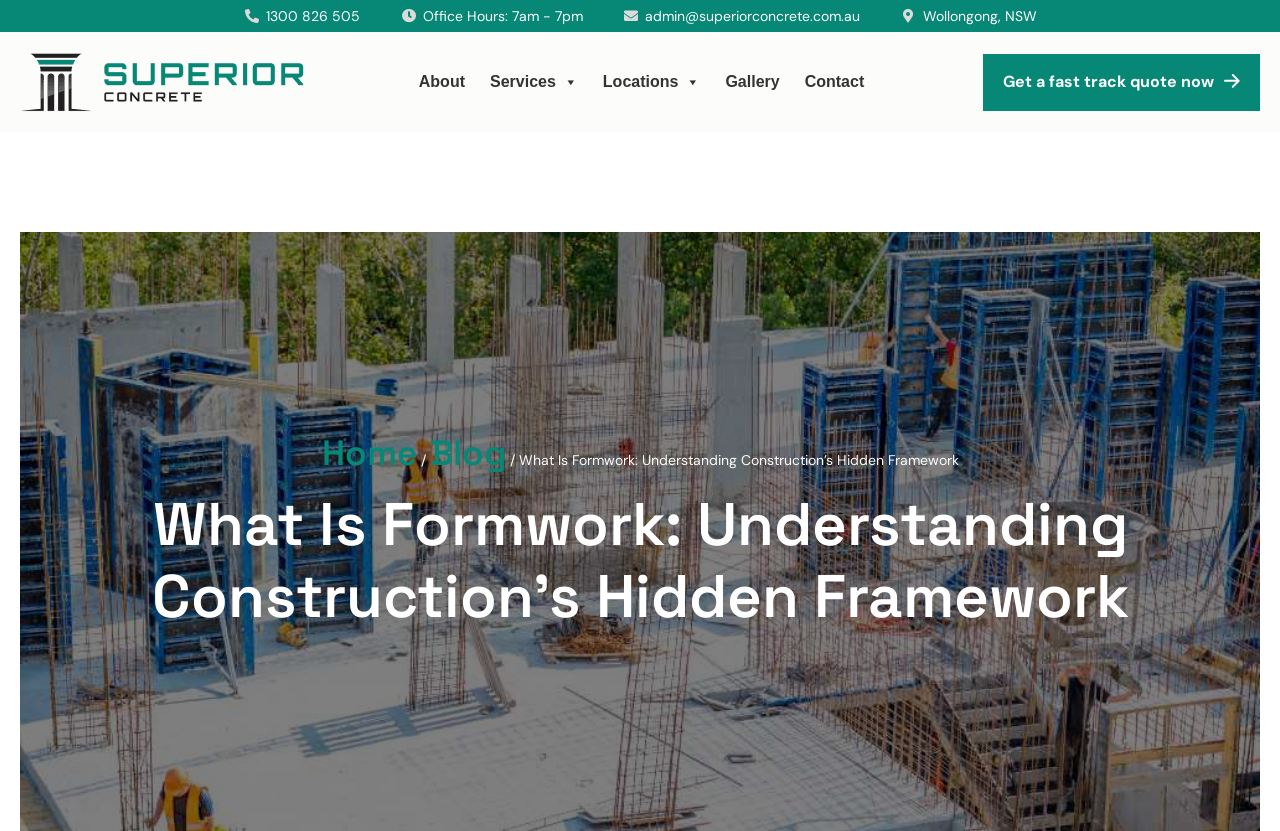Determine the primary headline of the webpage.

What Is Formwork: Understanding Construction’s Hidden Framework